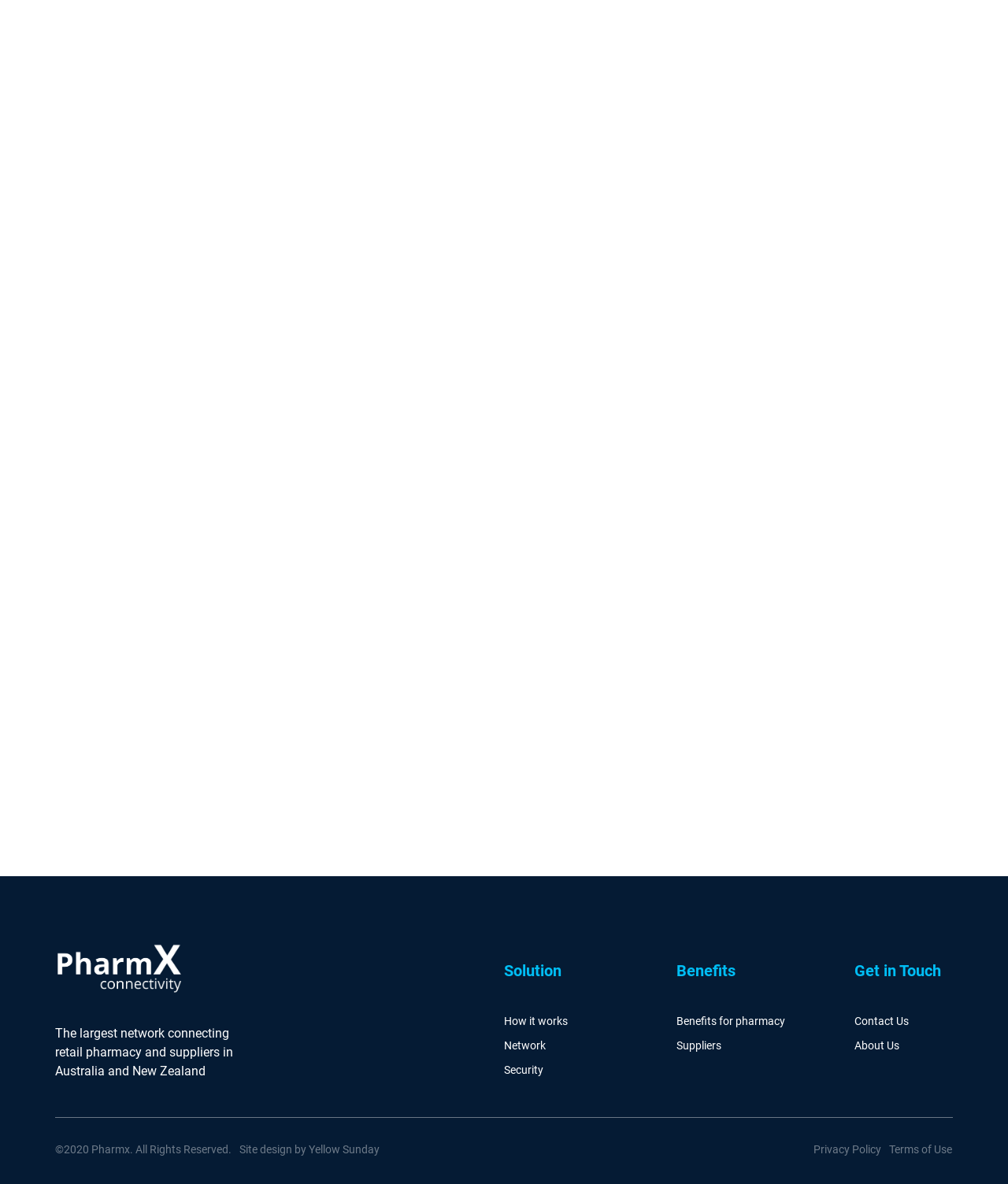Using the information from the screenshot, answer the following question thoroughly:
What is the purpose of the website?

The purpose of the website is to connect retail pharmacy and suppliers in Australia and New Zealand, as mentioned in the static text element at the top of the webpage, which describes the website as 'The largest network connecting retail pharmacy and suppliers in Australia and New Zealand'.